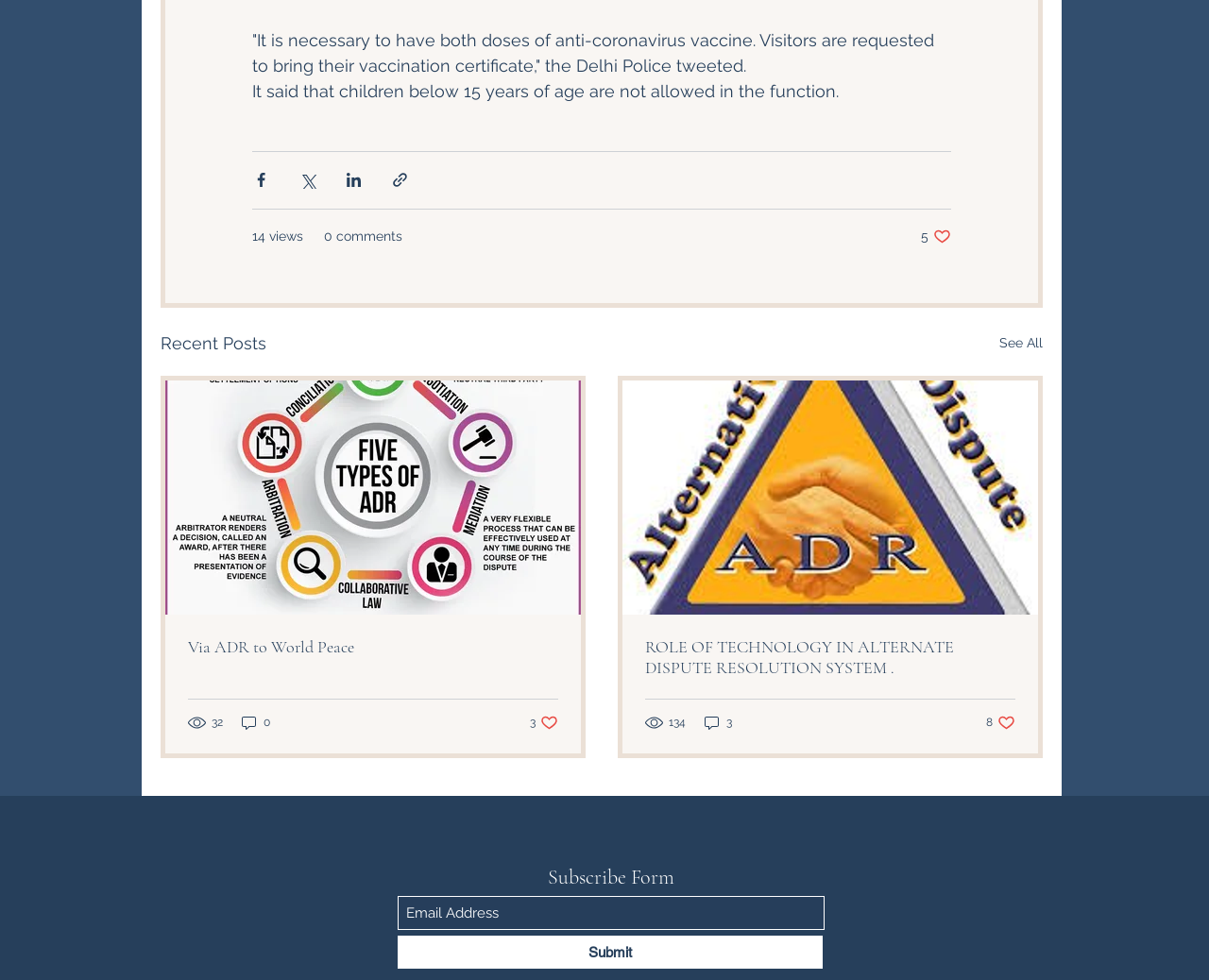Could you provide the bounding box coordinates for the portion of the screen to click to complete this instruction: "See all recent posts"?

[0.827, 0.336, 0.862, 0.364]